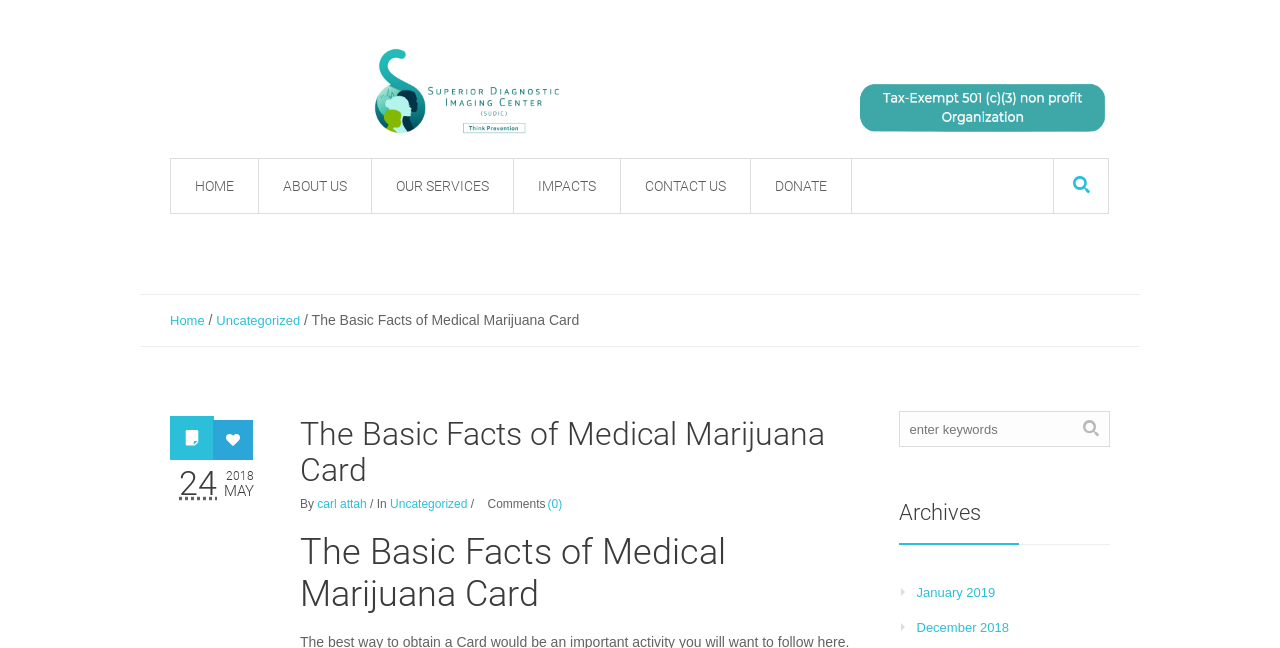Find the bounding box coordinates for the HTML element specified by: "Contact Us".

[0.484, 0.244, 0.587, 0.33]